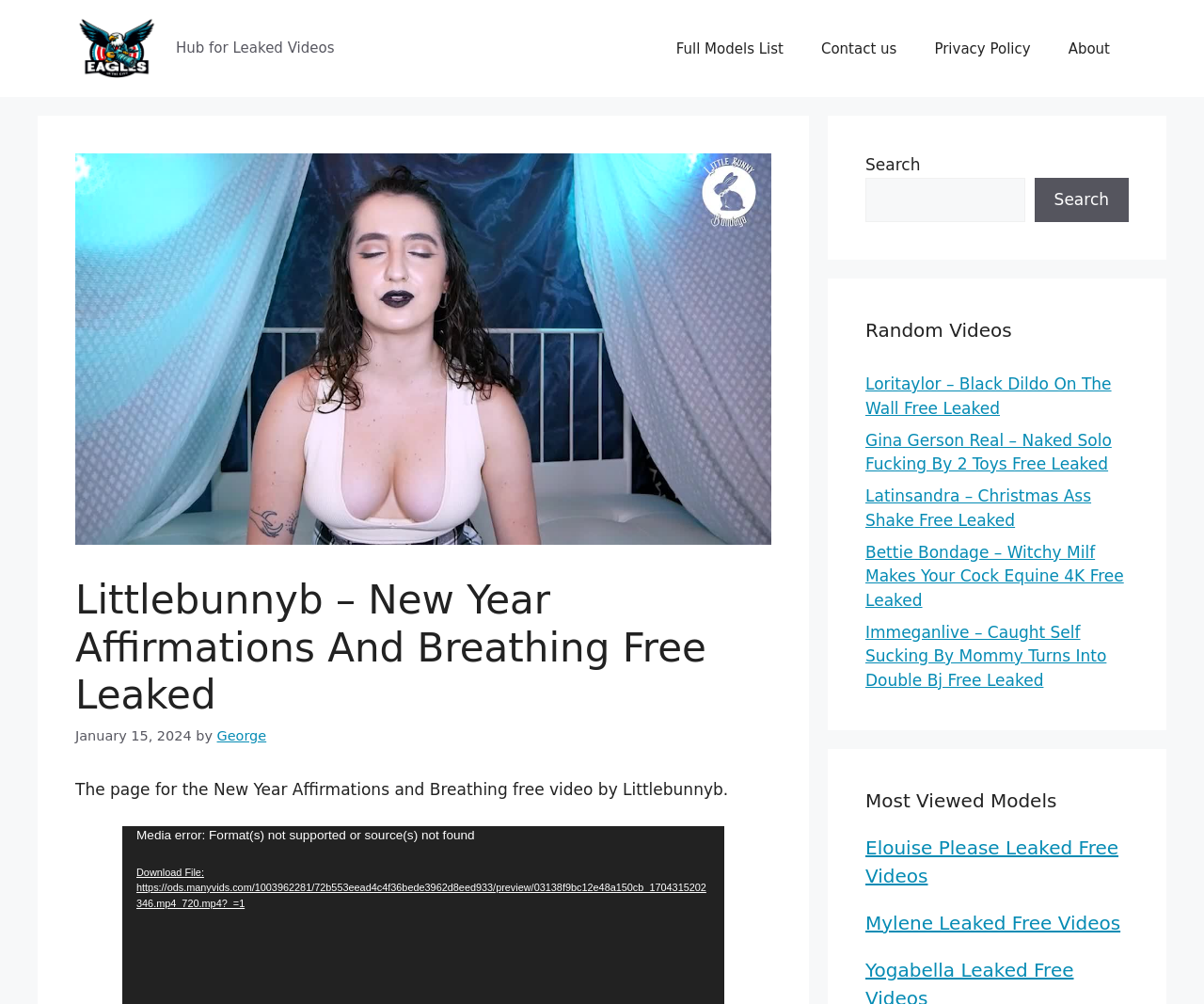Generate a comprehensive description of the webpage content.

The webpage is focused on a specific video content, "New Year Affirmations and Breathing" by Littlebunnyb. At the top, there is a banner with a link to "Eagles Video Leaks" and an image with the same name. Below the banner, there is a static text "Hub for Leaked Videos". 

On the top right, there is a navigation menu with links to "Full Models List", "Contact us", "Privacy Policy", and "About". 

Below the navigation menu, there is a large image of the video "New Year Affirmations And Breathing by Littlebunnyb Leaked". 

The main content area is divided into two sections. The left section has a heading with the title of the video, followed by the upload date "January 15, 2024", and the author "George". There is also a static text describing the video content. 

Below the video description, there is a video player with a static text "Media error: Format(s) not supported or source(s) not found". There is also a link to download the video file. 

On the right side of the main content area, there is a search bar with a search button. 

Below the search bar, there is a section titled "Random Videos" with five links to other video contents. 

Further down, there is another section titled "Most Viewed Models" with two links to model profiles.